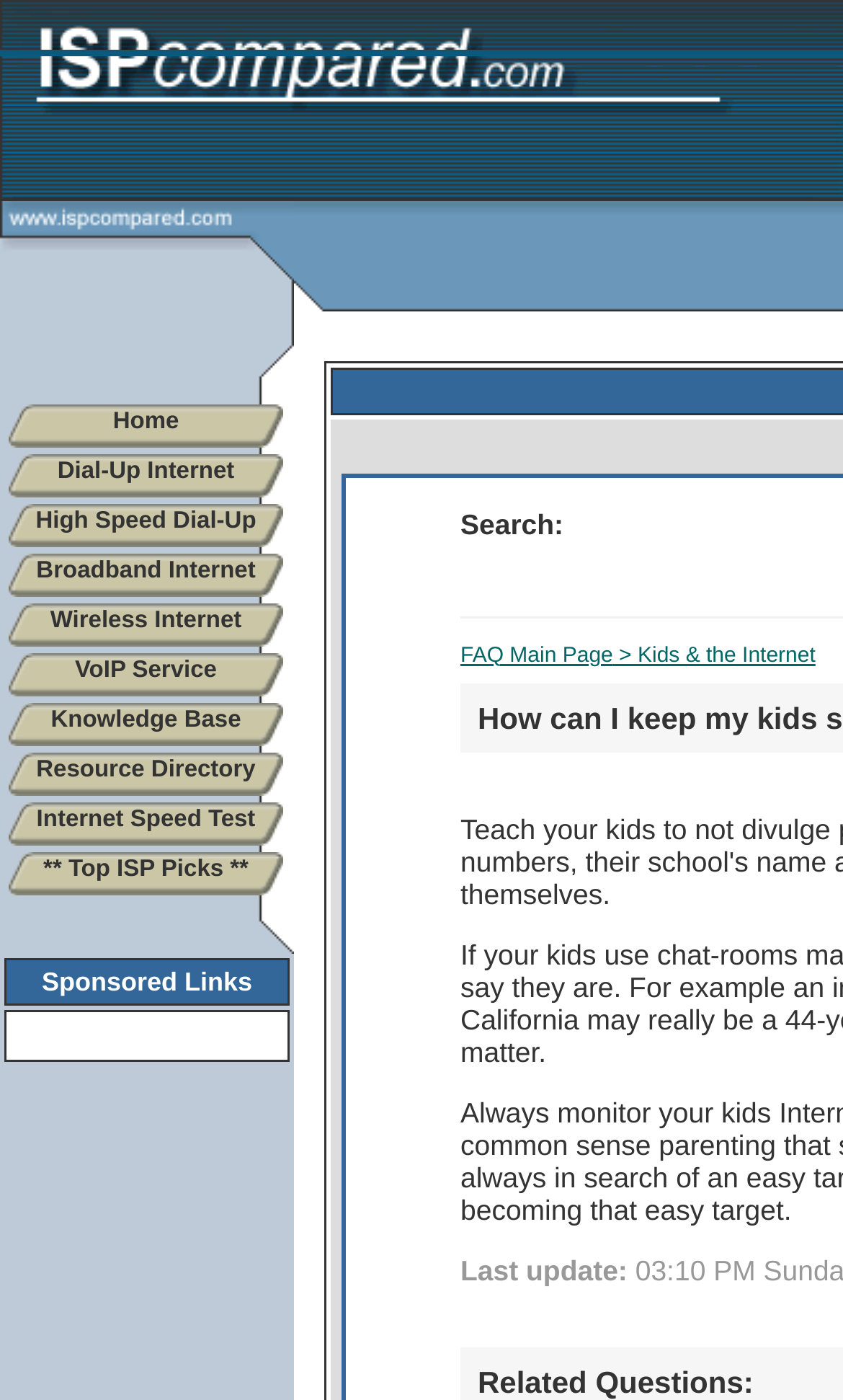Highlight the bounding box coordinates of the element you need to click to perform the following instruction: "Check Sponsored Links."

[0.013, 0.691, 0.336, 0.712]